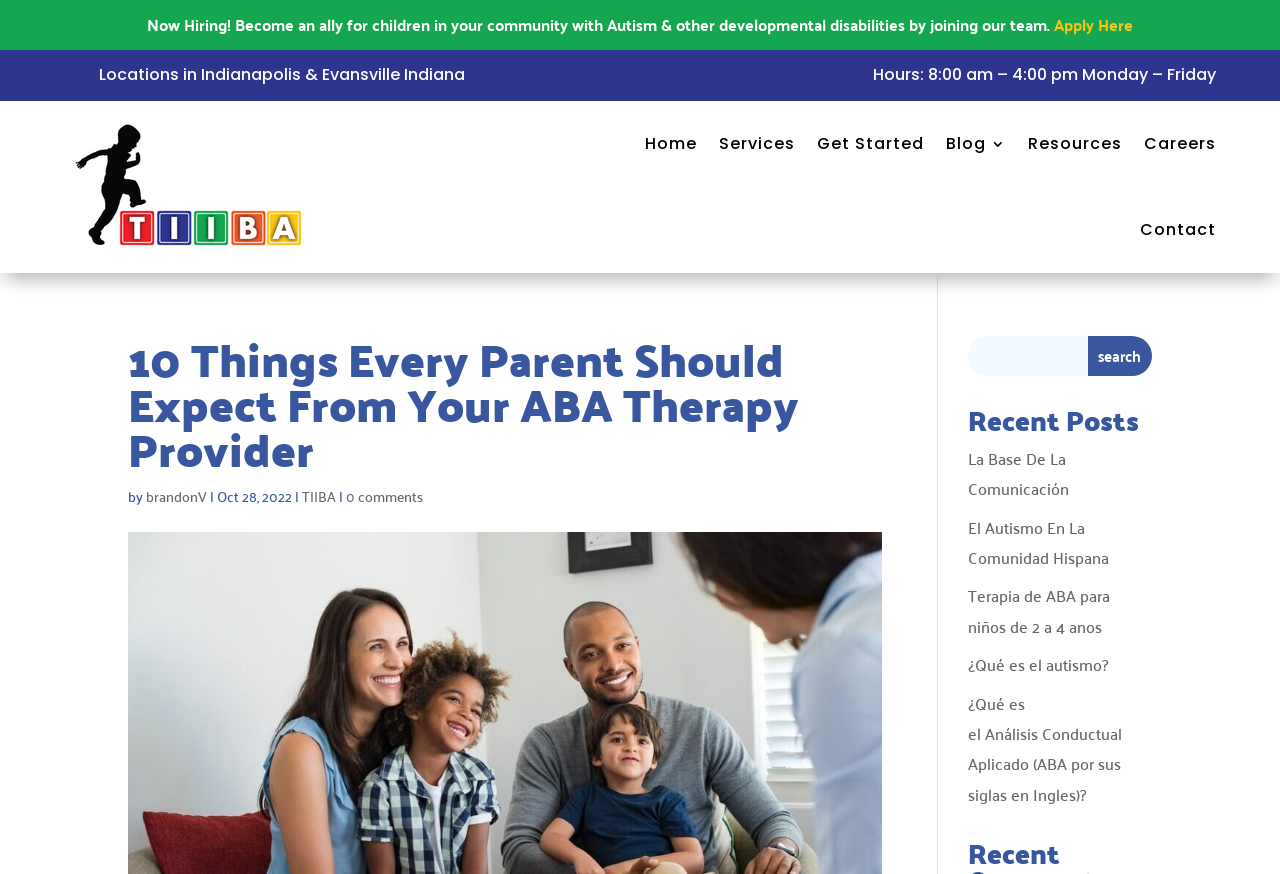What are the hours of operation? Observe the screenshot and provide a one-word or short phrase answer.

8:00 am – 4:00 pm Monday – Friday